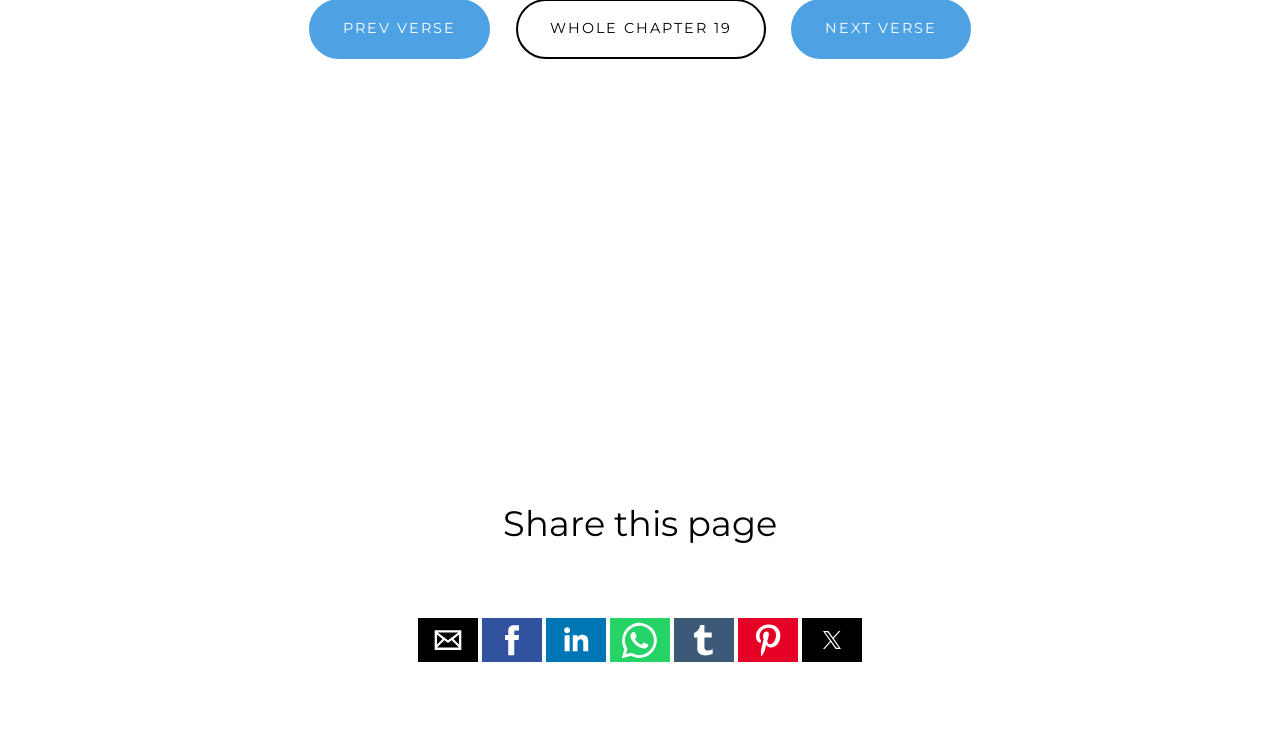Determine the bounding box coordinates of the clickable element to complete this instruction: "Check out the photo of Polaris Unloaded After Summer 2013". Provide the coordinates in the format of four float numbers between 0 and 1, [left, top, right, bottom].

None